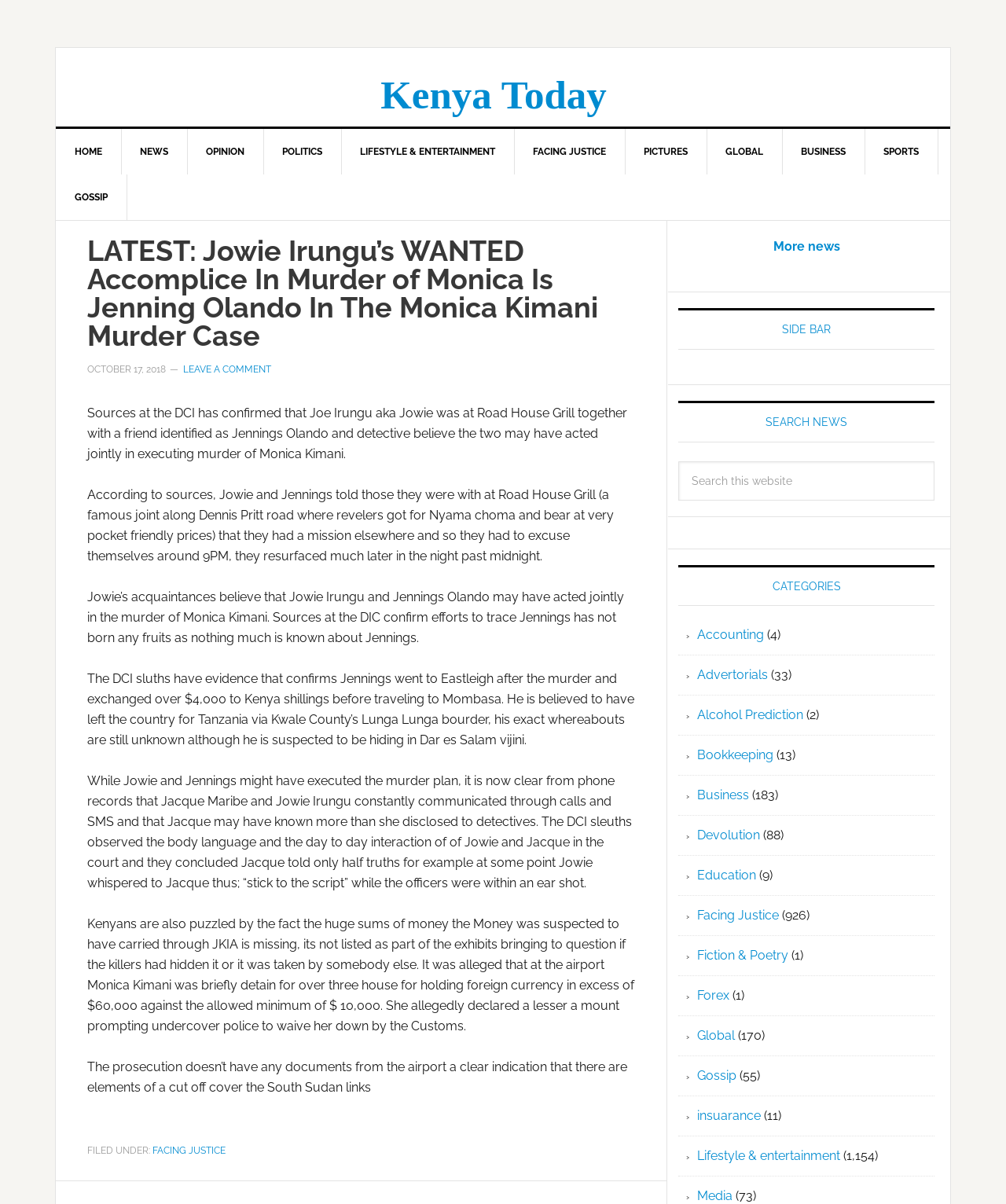Using the provided description name="s" placeholder="Search this website", find the bounding box coordinates for the UI element. Provide the coordinates in (top-left x, top-left y, bottom-right x, bottom-right y) format, ensuring all values are between 0 and 1.

[0.674, 0.383, 0.929, 0.416]